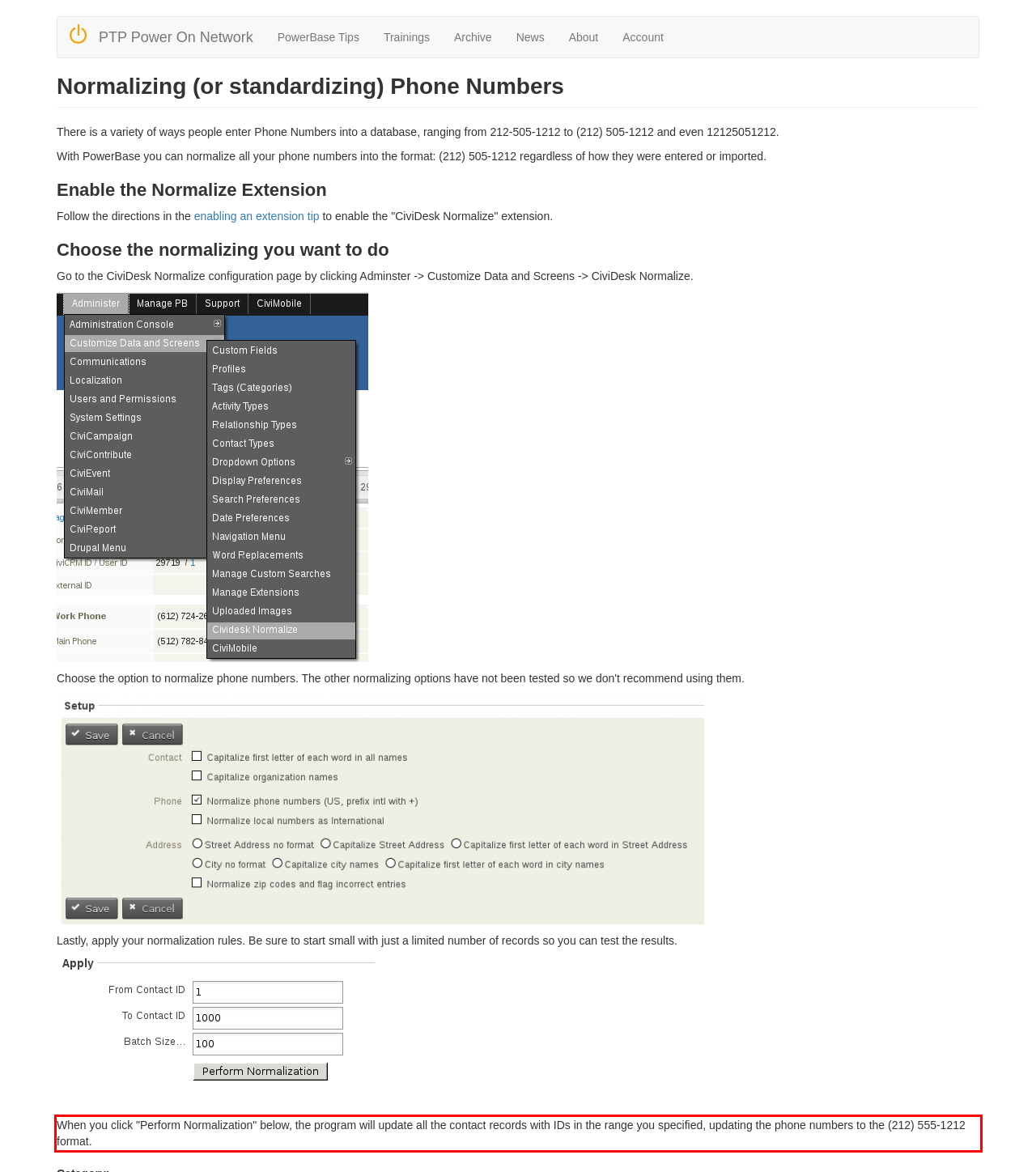Please look at the webpage screenshot and extract the text enclosed by the red bounding box.

When you click "Perform Normalization" below, the program will update all the contact records with IDs in the range you specified, updating the phone numbers to the (212) 555-1212 format.